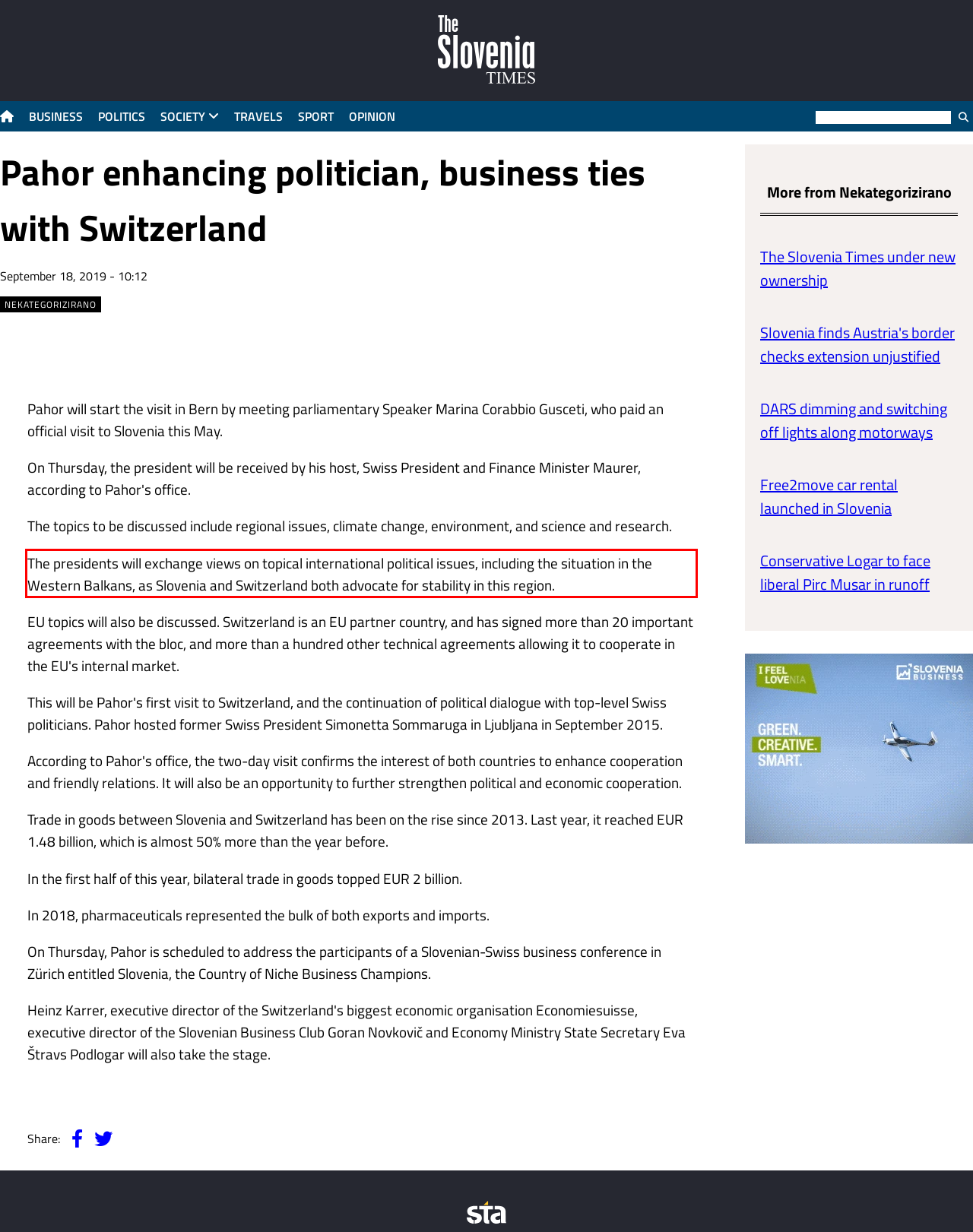Examine the webpage screenshot, find the red bounding box, and extract the text content within this marked area.

The presidents will exchange views on topical international political issues, including the situation in the Western Balkans, as Slovenia and Switzerland both advocate for stability in this region.